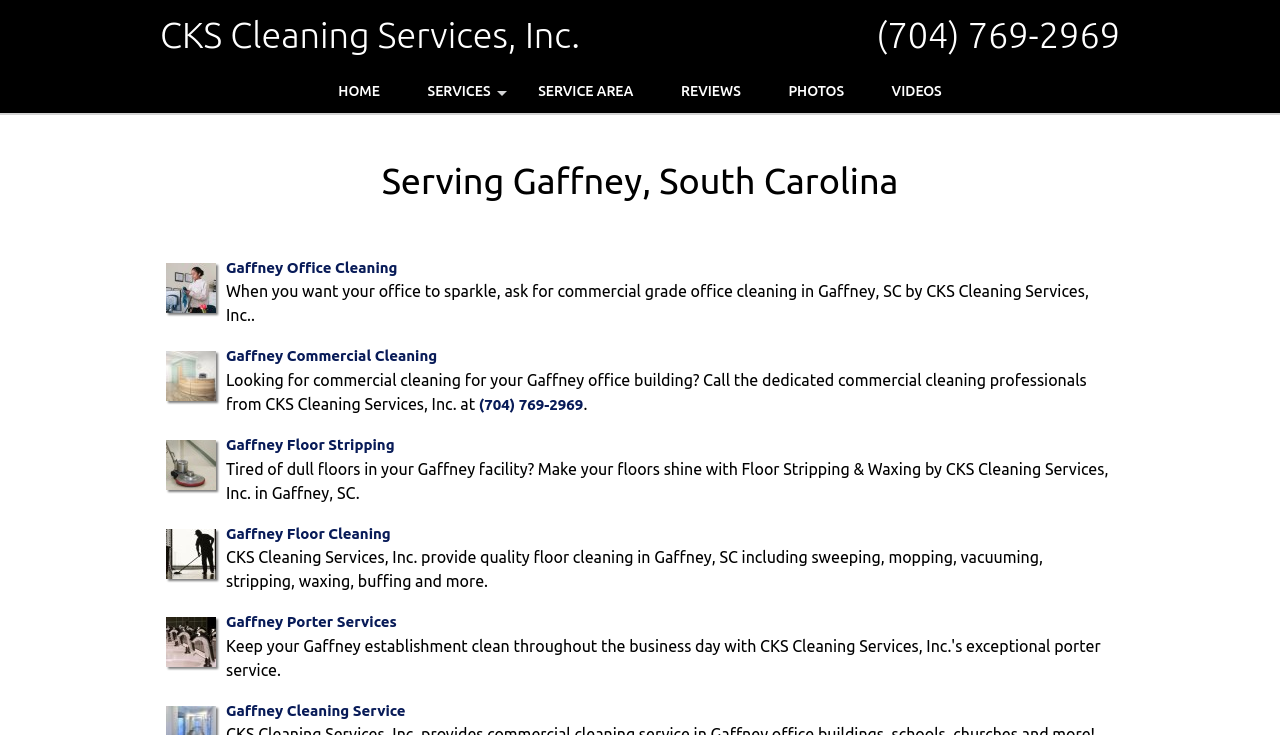Offer an in-depth caption of the entire webpage.

The webpage is about CKS Cleaning Services, Inc., a commercial cleaning contractor based in Gaffney, South Carolina. At the top, there is a heading with the company name, followed by a phone number in a larger font size. Below this, there is a navigation menu with links to different sections of the website, including "HOME", "SERVICES", "SERVICE AREA", "REVIEWS", "PHOTOS", and "VIDEOS".

The main content of the webpage is divided into sections, each describing a specific service offered by CKS Cleaning Services, Inc. The first section is about office cleaning, with a heading "Serving Gaffney, South Carolina" and a link to "Gaffney Office Cleaning" with a corresponding image. Below this, there is a paragraph of text describing the office cleaning services offered.

The next section is about commercial cleaning, with a link to "Gaffney Commercial Cleaning" and an image. This is followed by a paragraph of text describing the commercial cleaning services offered. The subsequent sections follow a similar pattern, with links and images for floor stripping, floor cleaning, and porter services, each accompanied by descriptive text.

Throughout the webpage, there are several images, each corresponding to a specific service offered by CKS Cleaning Services, Inc. The images are positioned to the left of their respective sections, with the descriptive text and links to the right. The overall layout is organized and easy to follow, with clear headings and concise text.